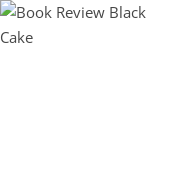Who is the author of the book?
Answer the question with as much detail as you can, using the image as a reference.

The author's name is mentioned in the caption as Charmaine Wilkerson, which suggests that the webpage is providing information about the author in addition to the book review.